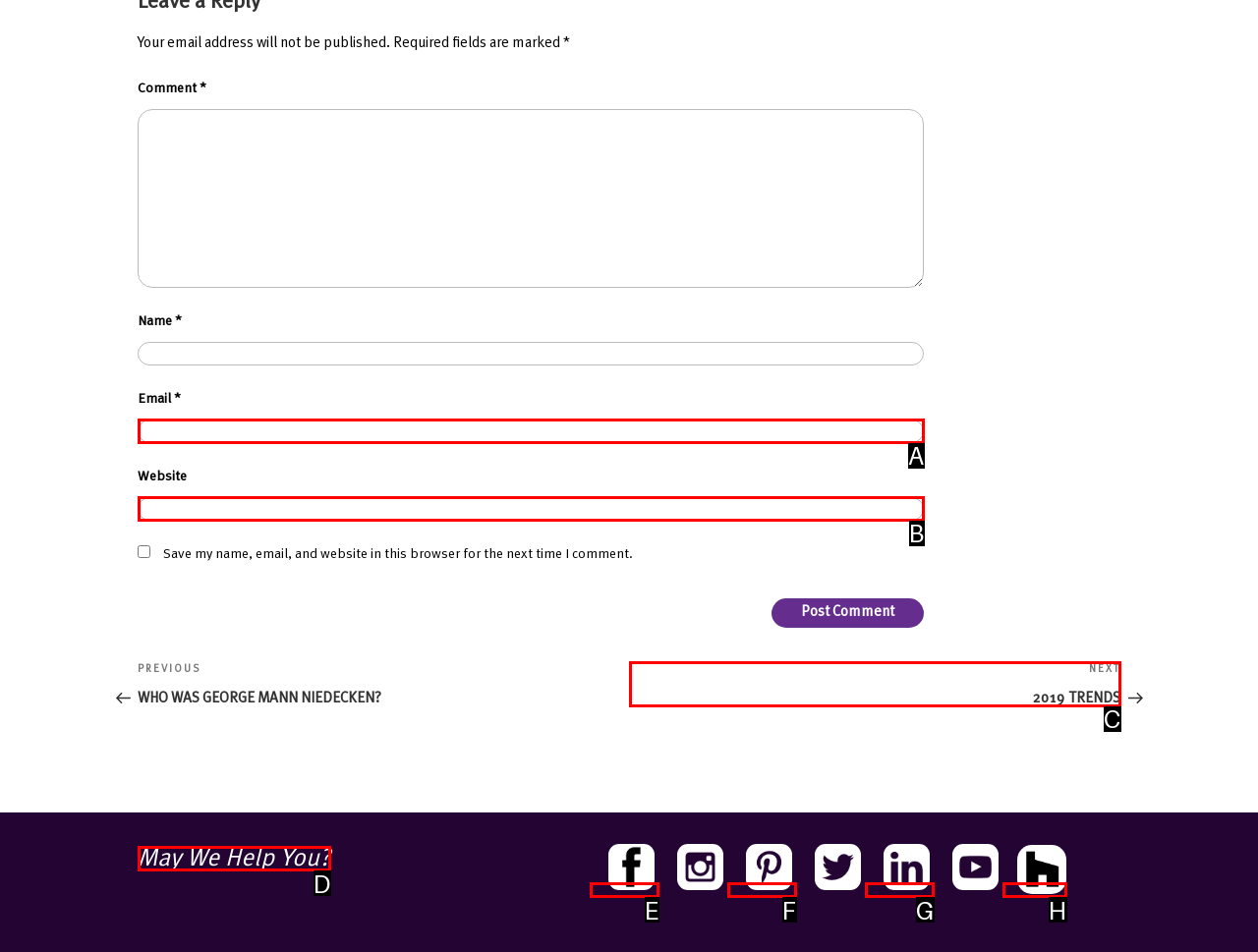Choose the option that best matches the element: parent_node: Email * aria-describedby="email-notes" name="email"
Respond with the letter of the correct option.

A